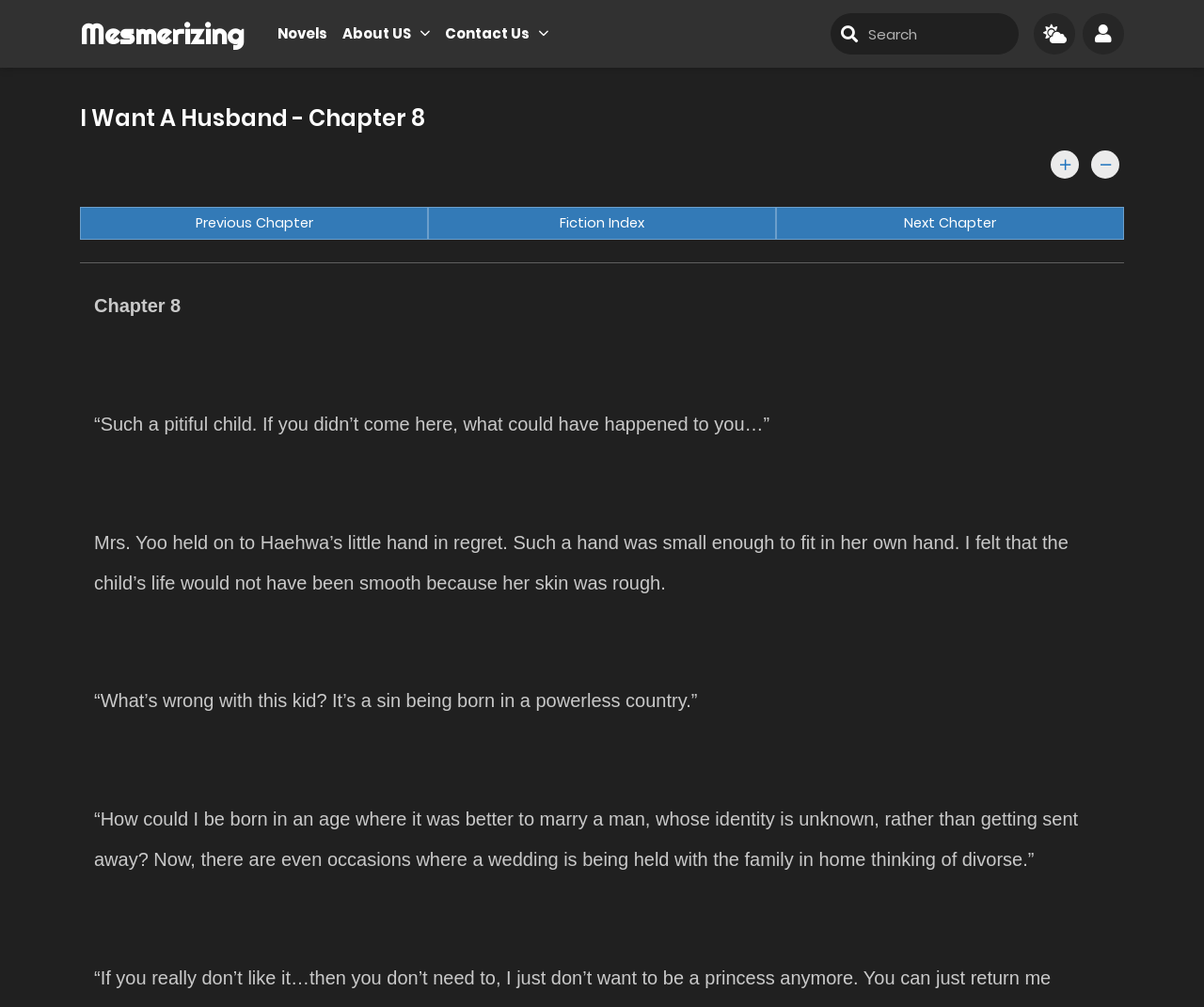Determine the bounding box coordinates of the clickable element to achieve the following action: 'Go to Mesmerizing'. Provide the coordinates as four float values between 0 and 1, formatted as [left, top, right, bottom].

[0.066, 0.017, 0.203, 0.05]